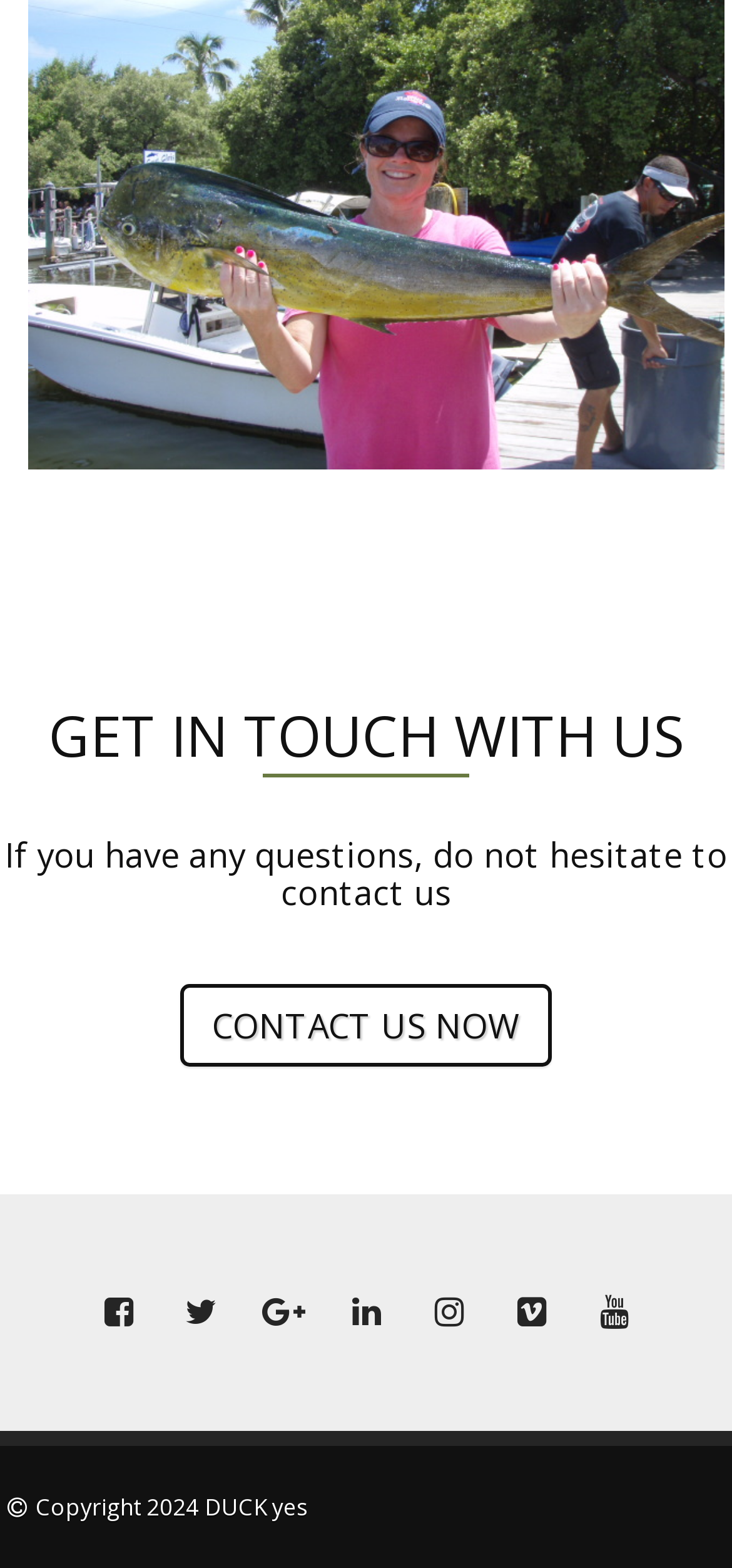Determine the bounding box coordinates for the area that needs to be clicked to fulfill this task: "Contact us now". The coordinates must be given as four float numbers between 0 and 1, i.e., [left, top, right, bottom].

[0.246, 0.627, 0.754, 0.68]